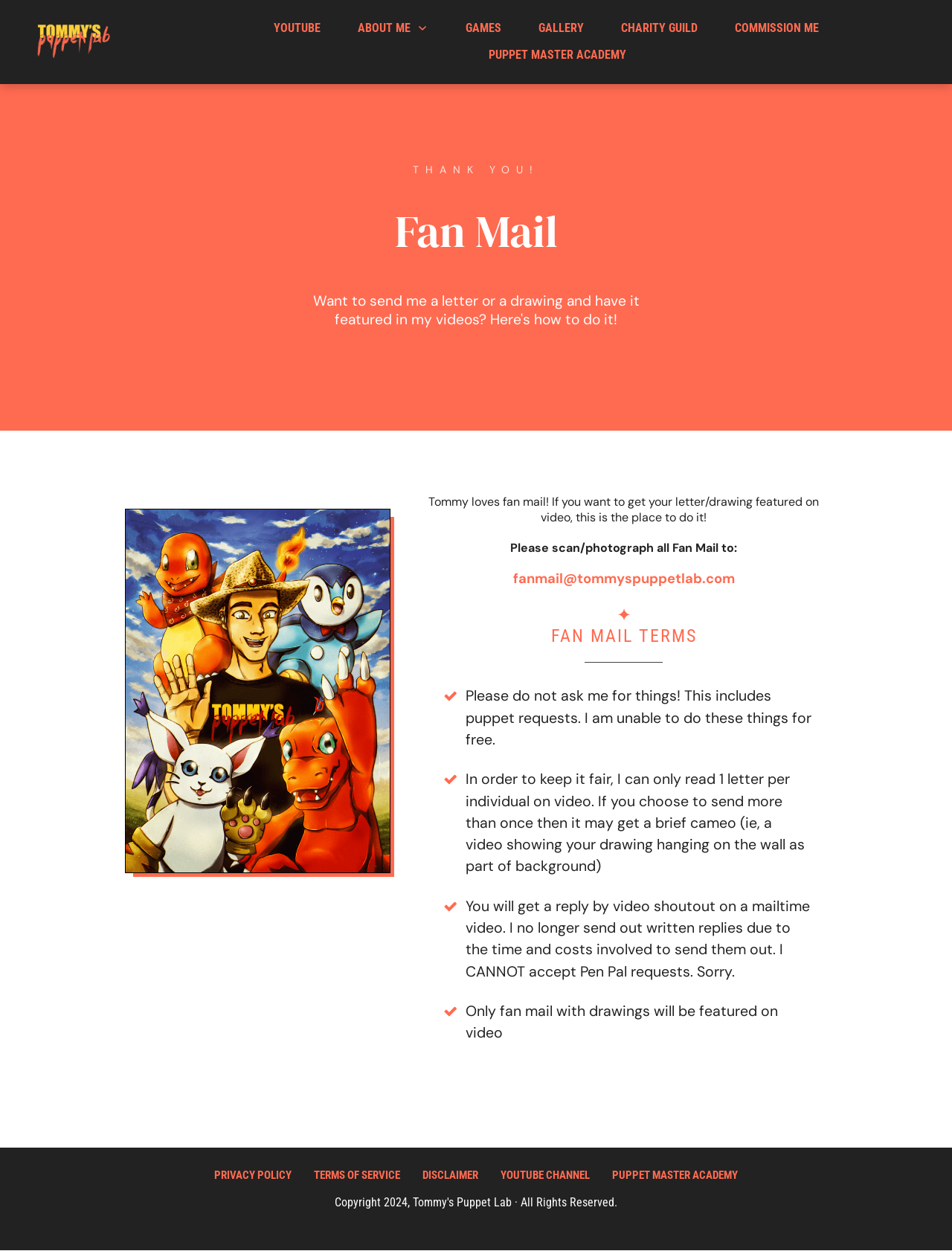Give the bounding box coordinates for the element described by: "Terms of Service".

[0.33, 0.93, 0.42, 0.948]